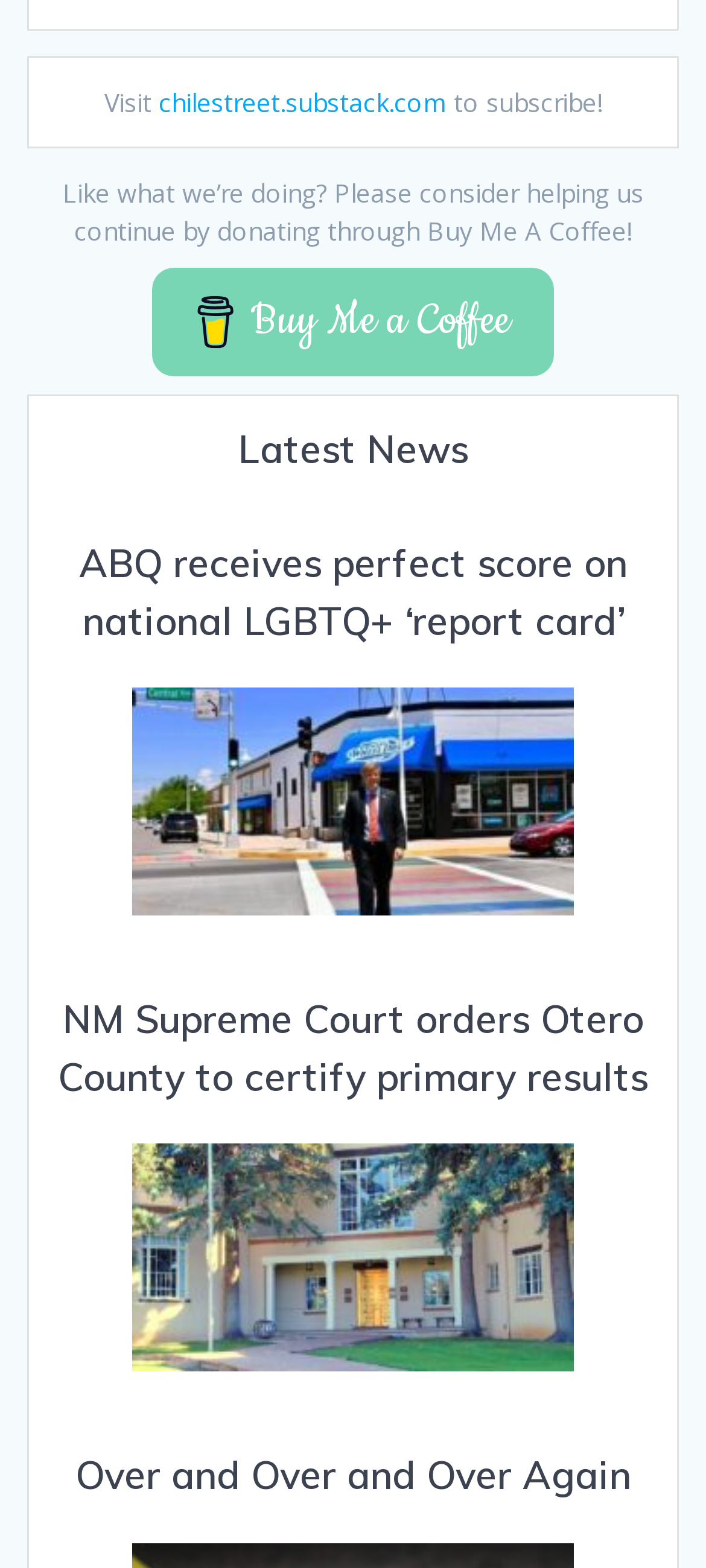How can users support the website?
Ensure your answer is thorough and detailed.

The webpage contains a message asking users to consider helping the website continue by donating through Buy Me A Coffee, indicating that users can support the website through donations.